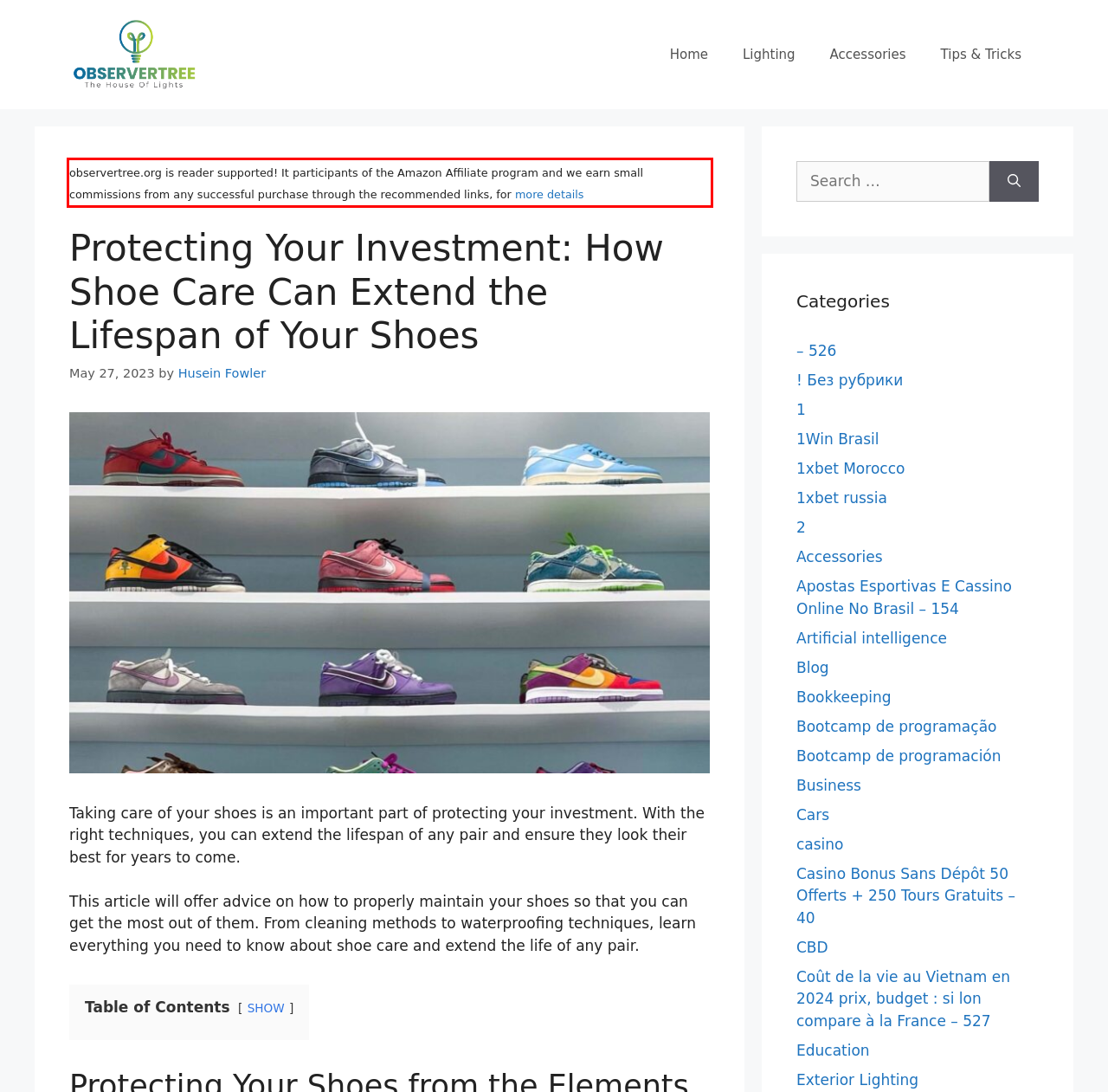Observe the screenshot of the webpage, locate the red bounding box, and extract the text content within it.

observertree.org is reader supported! It participants of the Amazon Affiliate program and we earn small commissions from any successful purchase through the recommended links, for more details